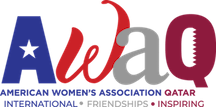Offer a detailed explanation of what is depicted in the image.

The image represents the logo of the American Women's Association of Qatar (AWAQ). The design features bold, vibrant colors, with the letters "AwaQ" styled in a modern font. The "A" is highlighted in blue and adorned with a white star, symbolizing its American roots. The "W" is elegantly shaped in red, conveying warmth and hospitality, while the "Q" is depicted in gray, representing strength and stability. Beneath the logo, the full name, "American Women's Association Qatar," is clearly written, accompanied by the words "International," "Friendships," and "Inspiring," emphasizing the organization's mission to promote social connections among women of diverse backgrounds in Qatar. This logo encapsulates the essence of the association, which aims to foster a sense of community, support, and cultural exchange among its members.